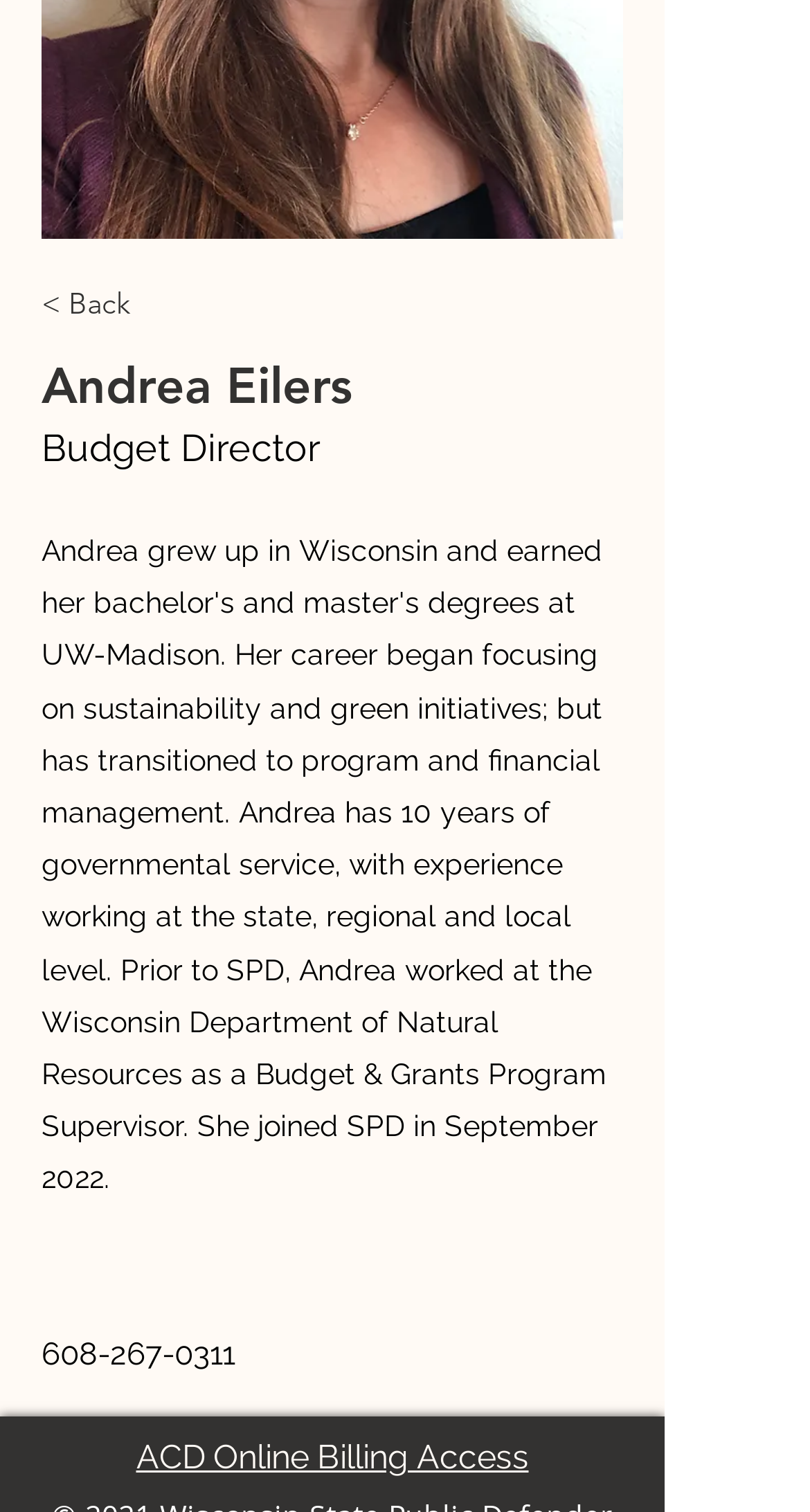Identify the bounding box coordinates of the HTML element based on this description: "Newsletter".

None